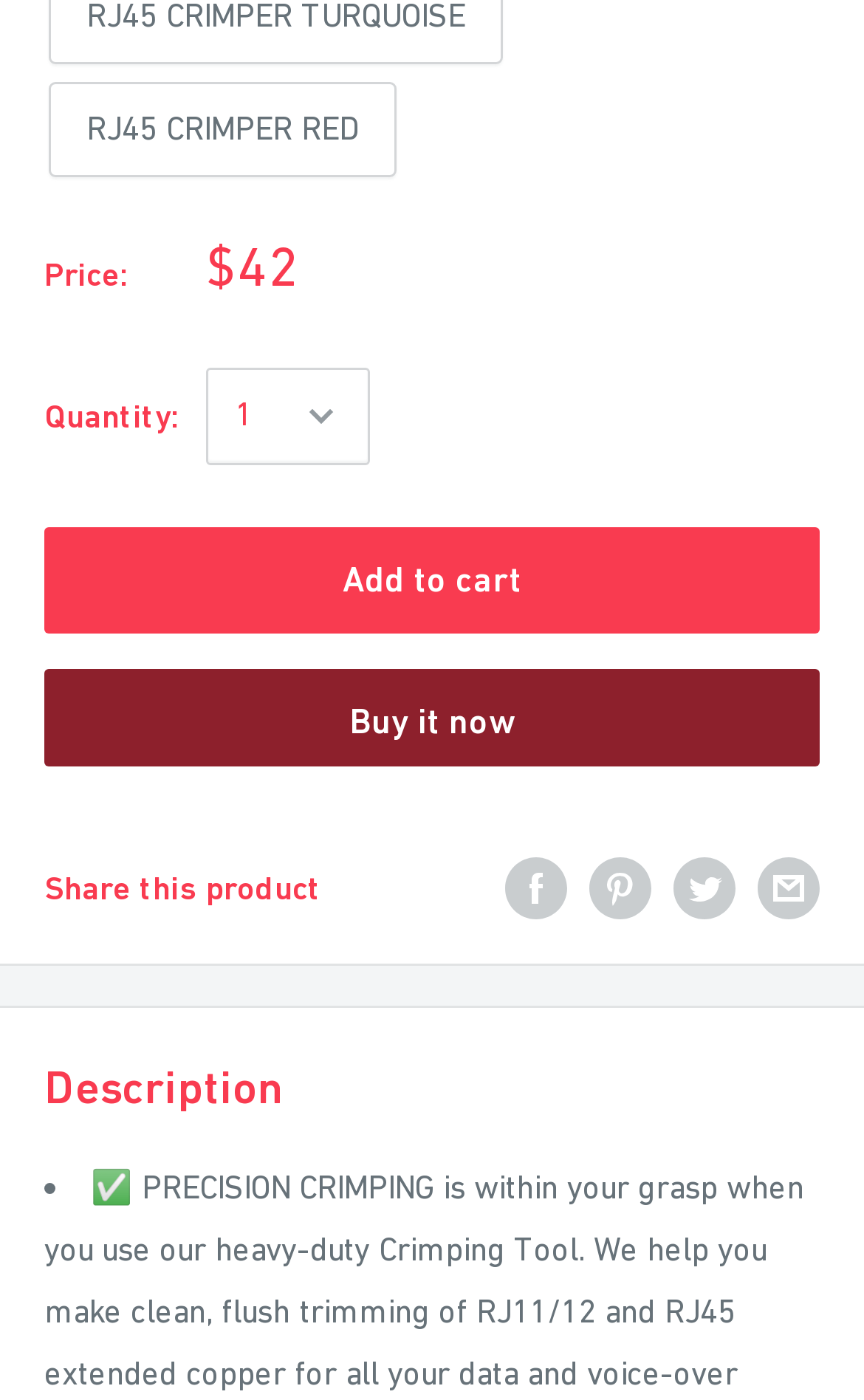What is the purpose of the 'Add to cart' button?
Using the information from the image, provide a comprehensive answer to the question.

The purpose of the 'Add to cart' button is inferred from its text and its location on the webpage, which suggests that it is used to add the product to the user's shopping cart.